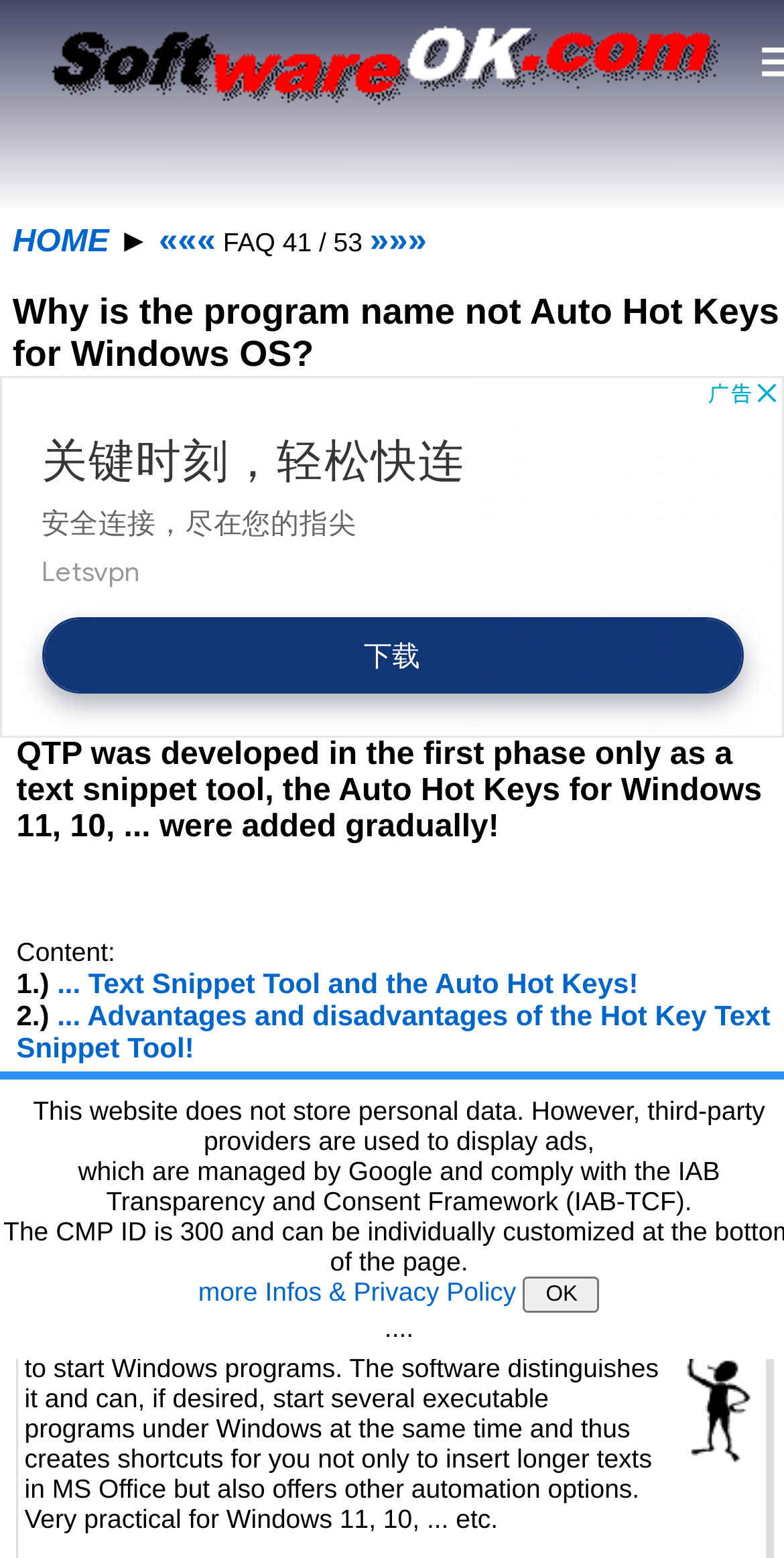What is the policy regarding personal data on this website?
Look at the screenshot and give a one-word or phrase answer.

Does not store personal data